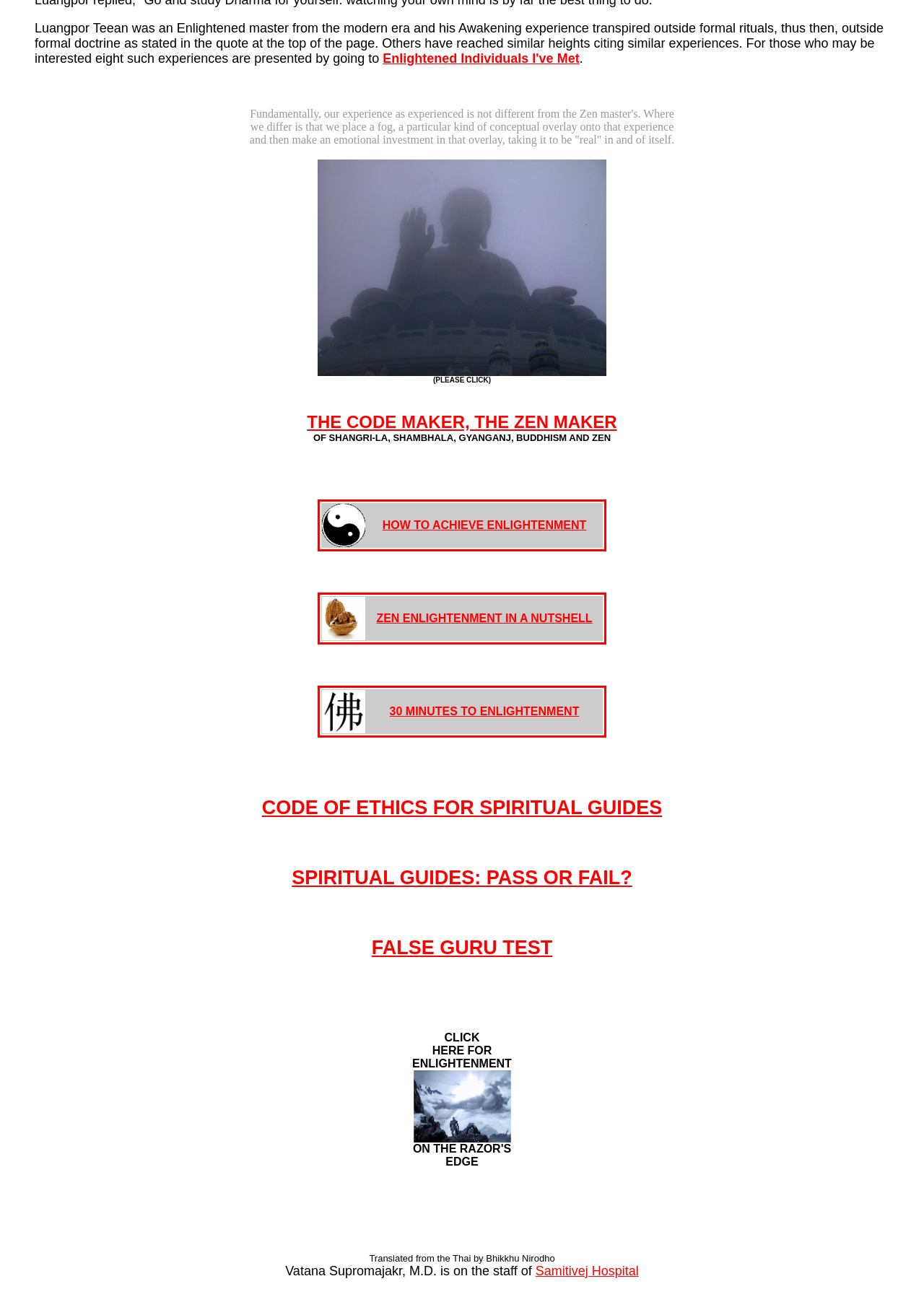Given the description "Advertising & Sponsorships", provide the bounding box coordinates of the corresponding UI element.

None